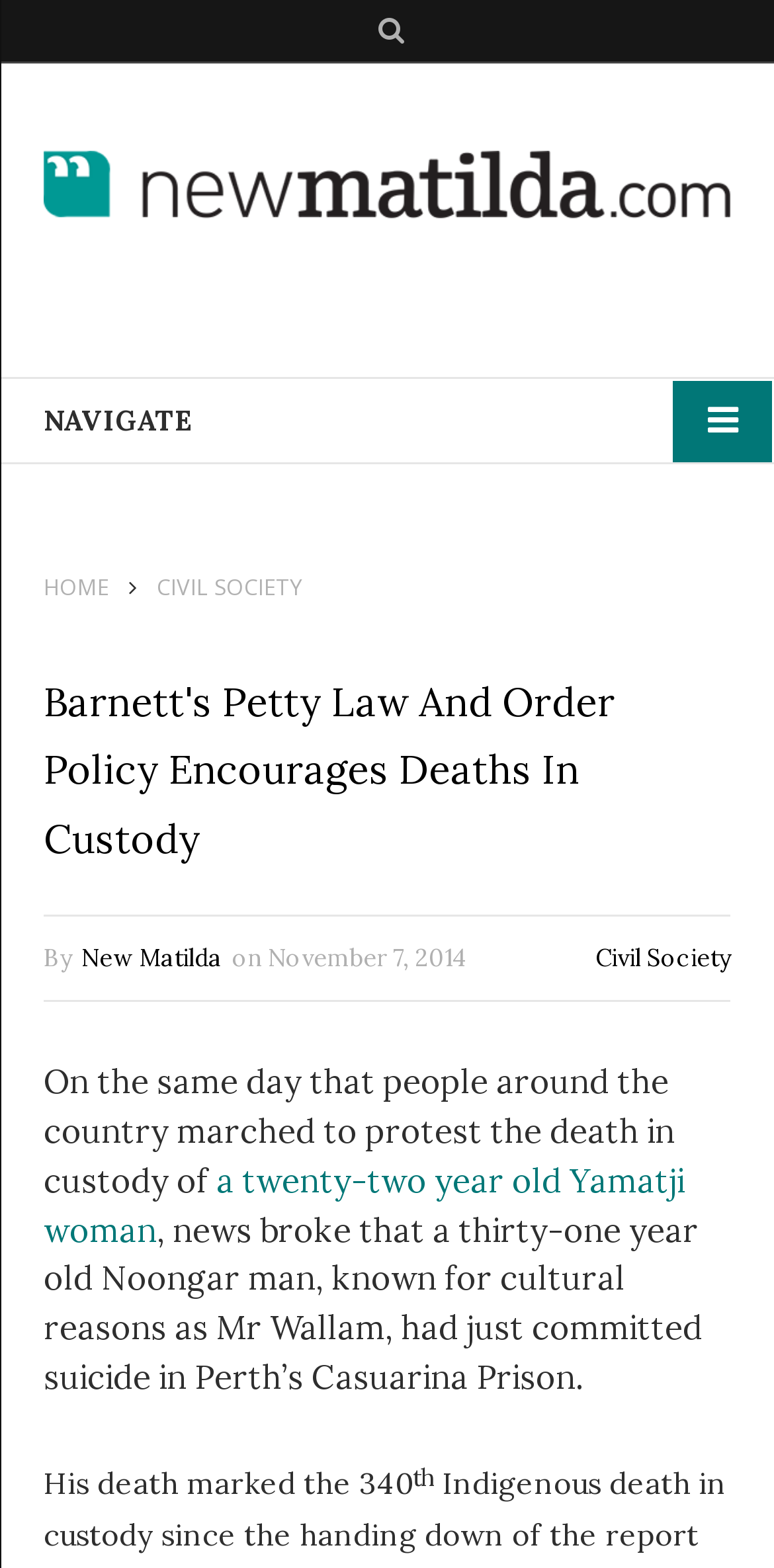When was the article published?
Give a one-word or short-phrase answer derived from the screenshot.

November 7, 2014